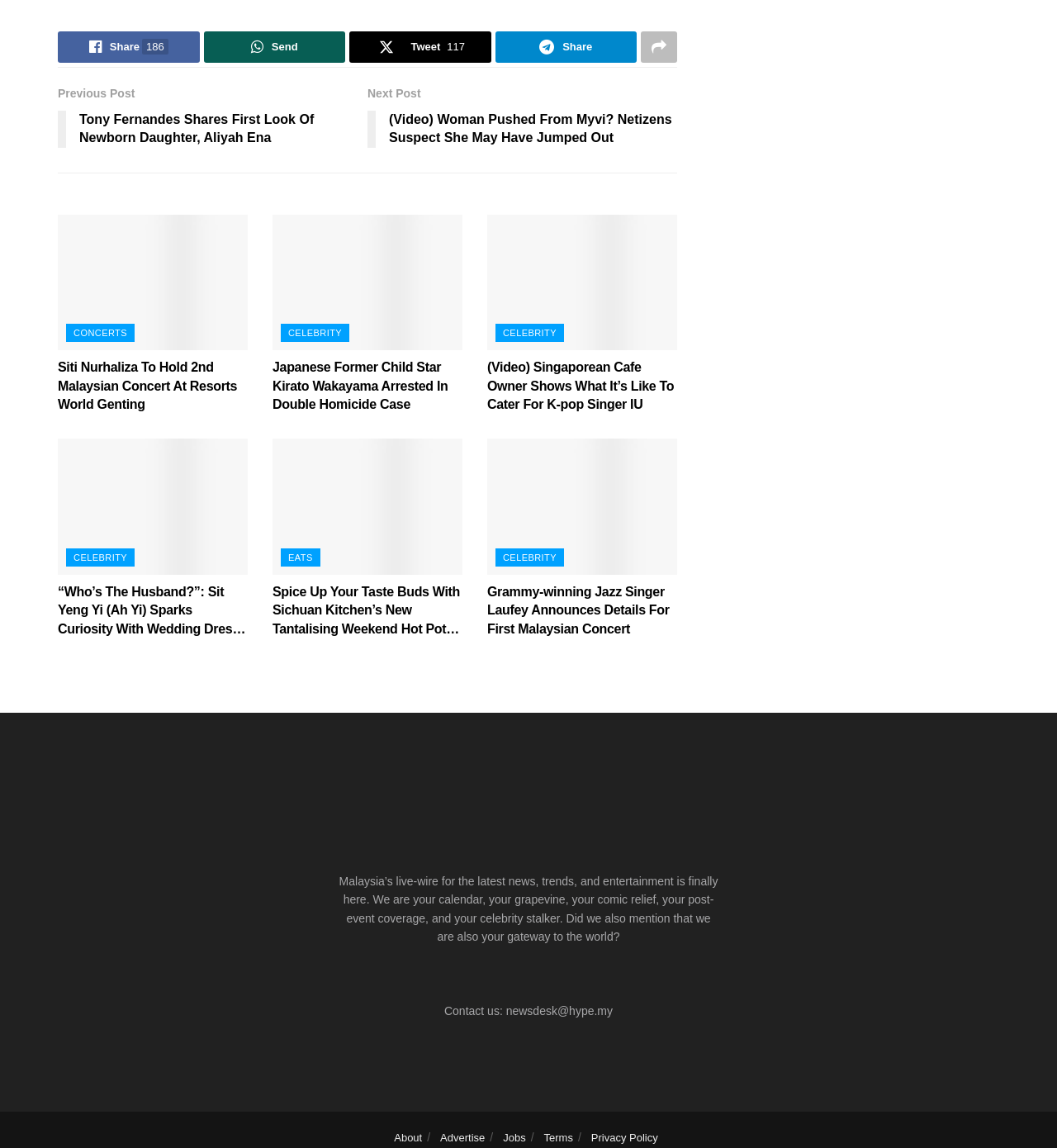Review the image closely and give a comprehensive answer to the question: What is the contact email address of the website?

At the bottom of the webpage, there is a static text that says 'Contact us: newsdesk@hype.my', indicating that the contact email address of the website is newsdesk@hype.my.